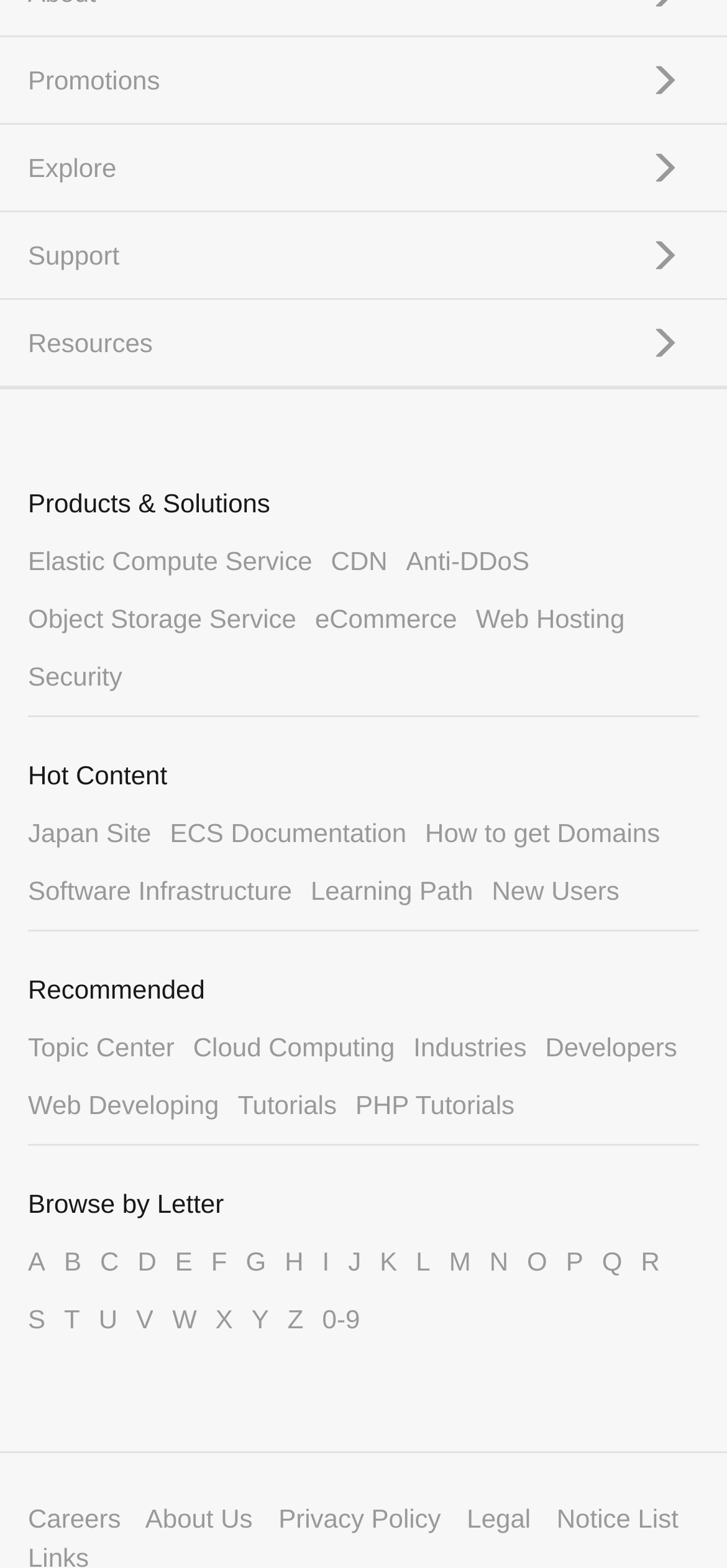How many links are there under 'Hot Content'?
We need a detailed and meticulous answer to the question.

I counted the links under the 'Hot Content' section, which are 'Japan Site', 'ECS Documentation', 'How to get Domains', 'Software Infrastructure', and 'Learning Path'. There are 5 links in total.